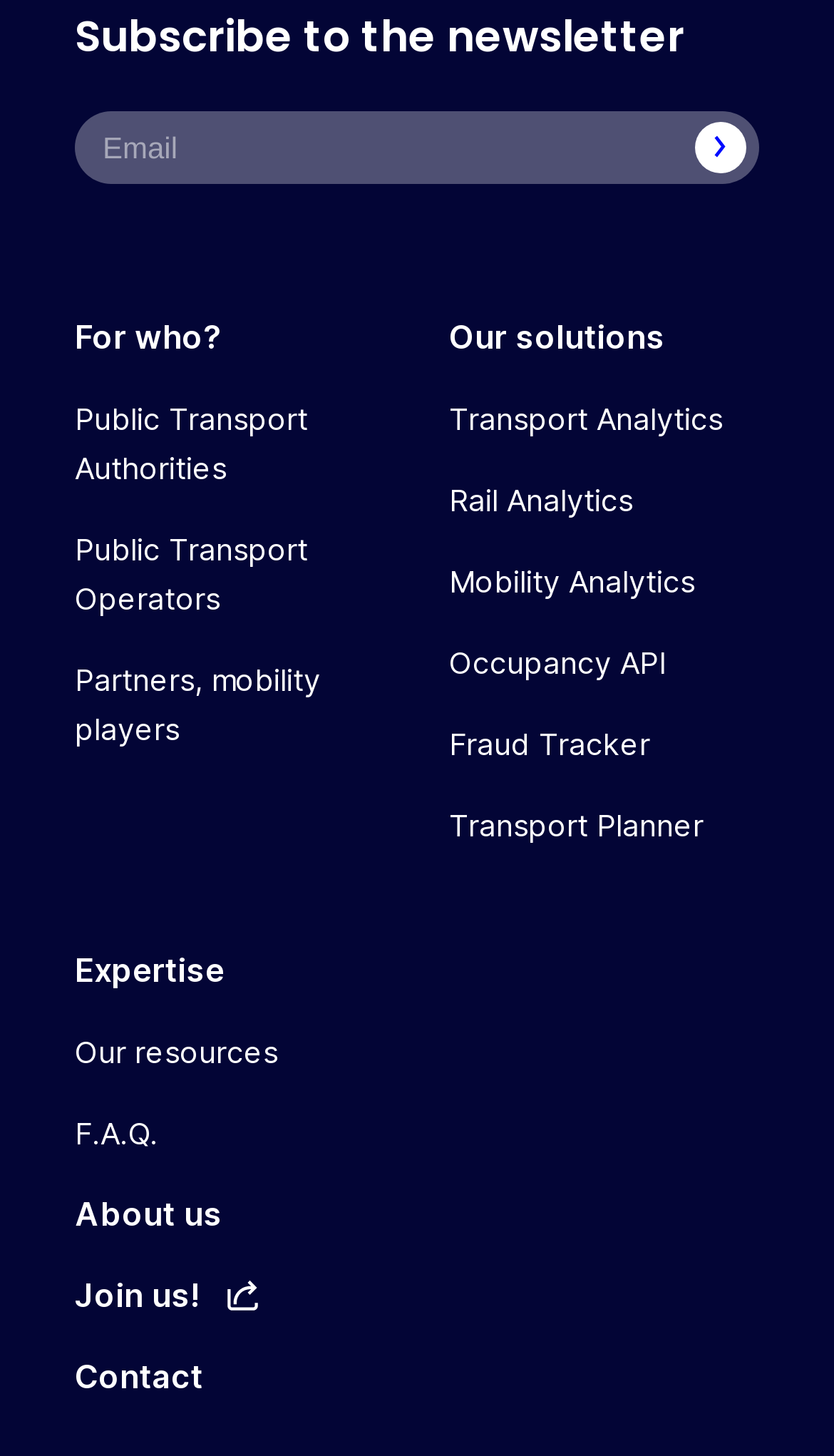What is the purpose of the form?
Examine the webpage screenshot and provide an in-depth answer to the question.

The form is located at the top of the webpage with a heading 'Subscribe to the newsletter' and a textbox for email input, indicating that its purpose is to allow users to subscribe to the newsletter.